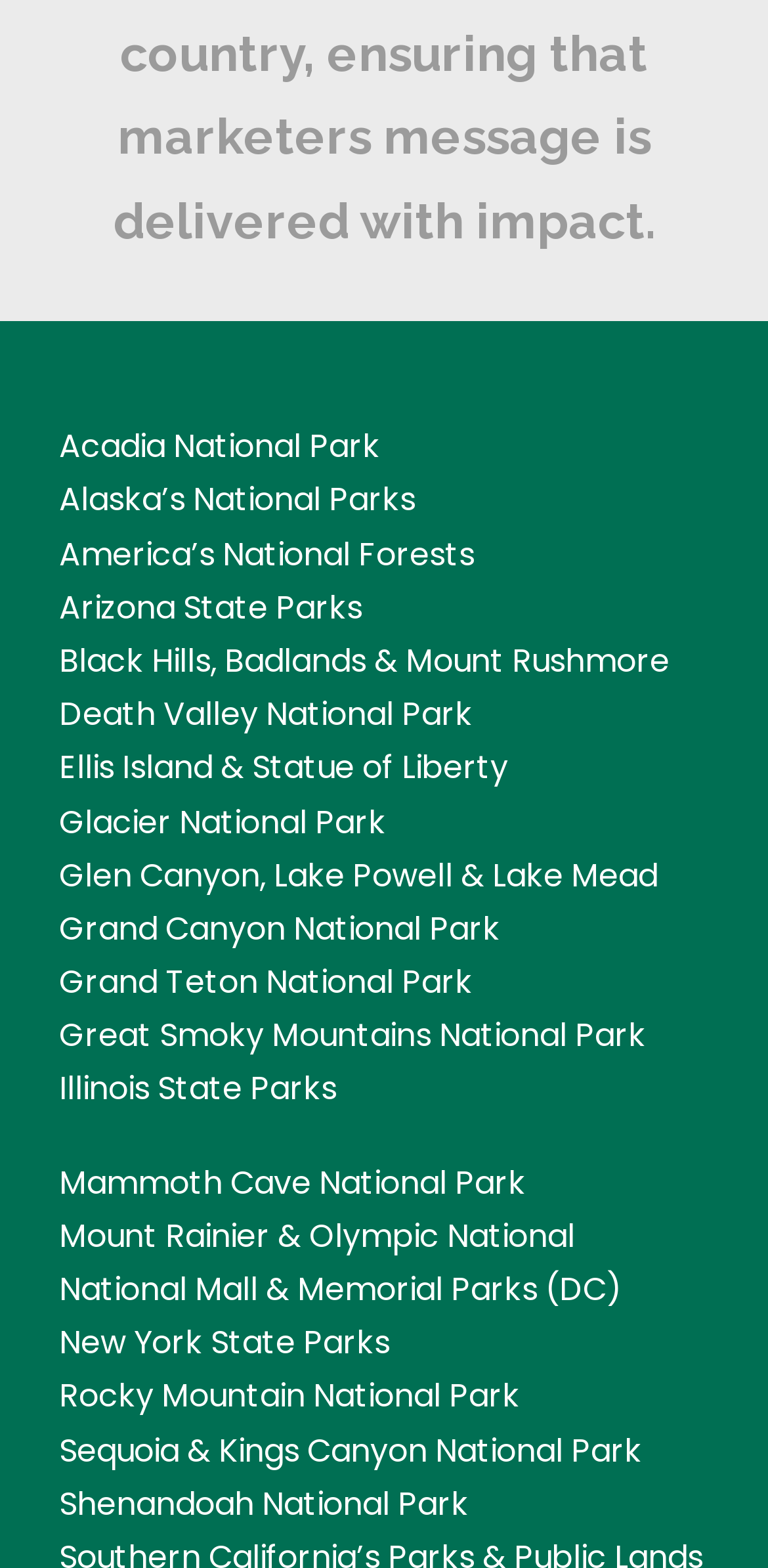Determine the bounding box for the described HTML element: "Shenandoah National Park". Ensure the coordinates are four float numbers between 0 and 1 in the format [left, top, right, bottom].

[0.077, 0.944, 0.61, 0.973]